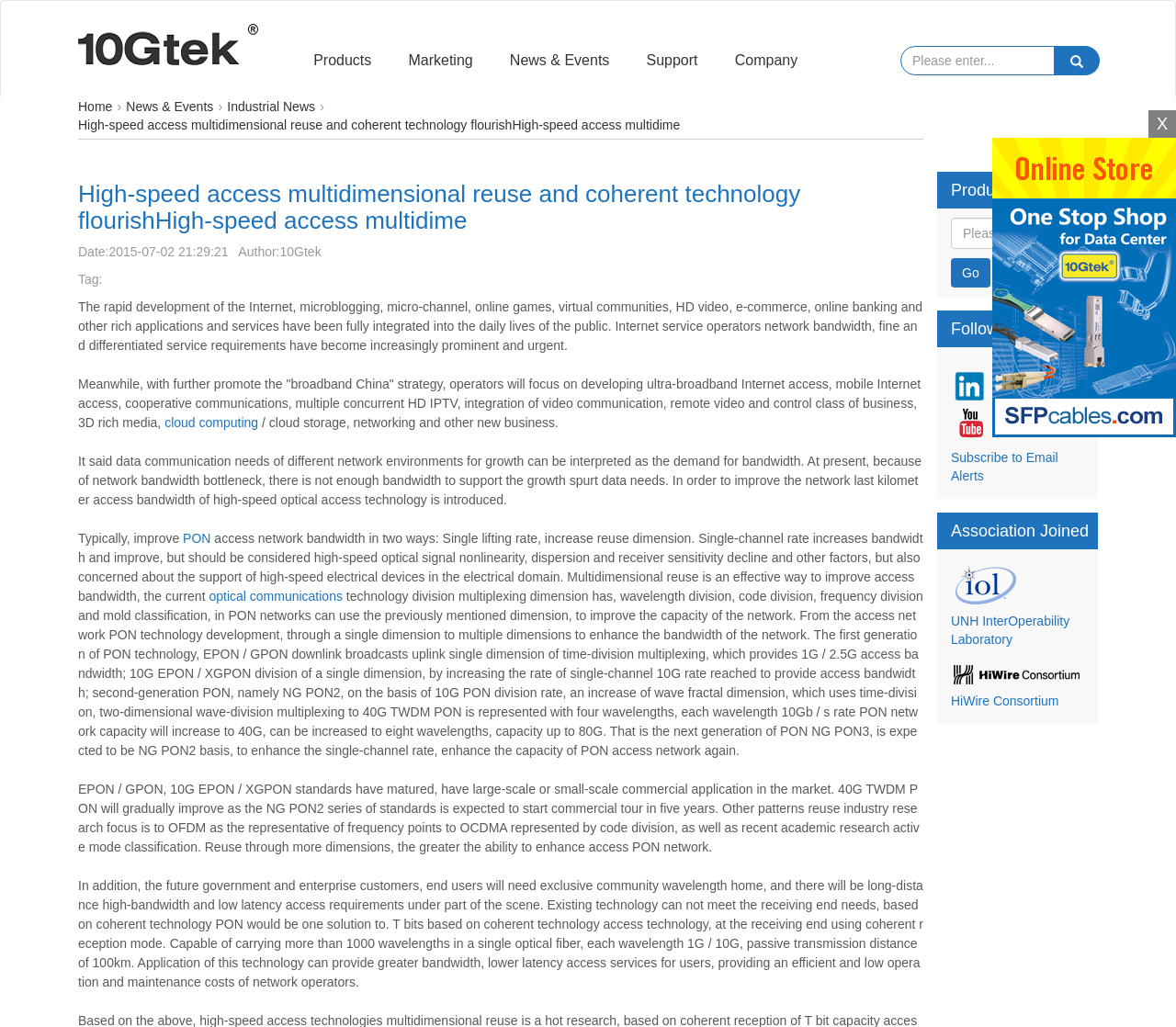Please predict the bounding box coordinates of the element's region where a click is necessary to complete the following instruction: "Click the 'News & Events' link". The coordinates should be represented by four float numbers between 0 and 1, i.e., [left, top, right, bottom].

[0.43, 0.037, 0.522, 0.081]